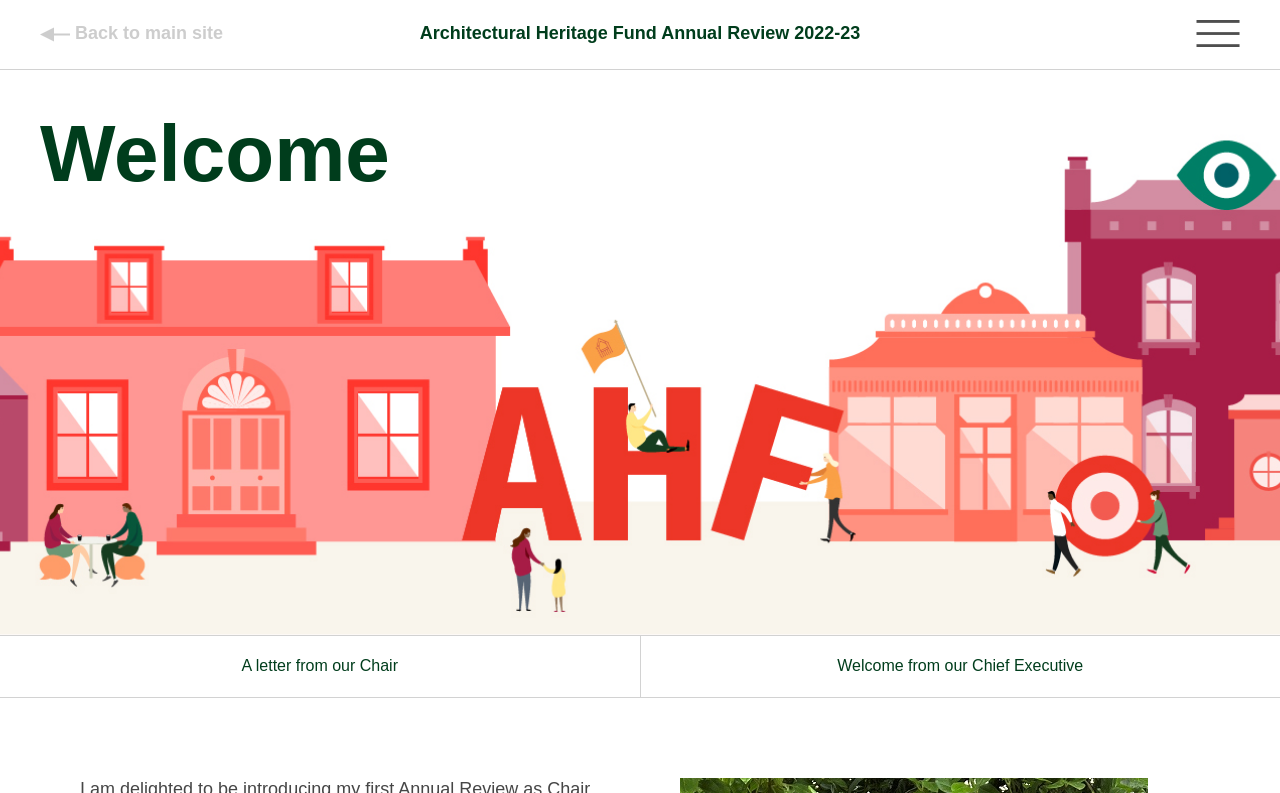Find the bounding box coordinates of the clickable area required to complete the following action: "Open the menu".

[0.934, 0.025, 0.969, 0.059]